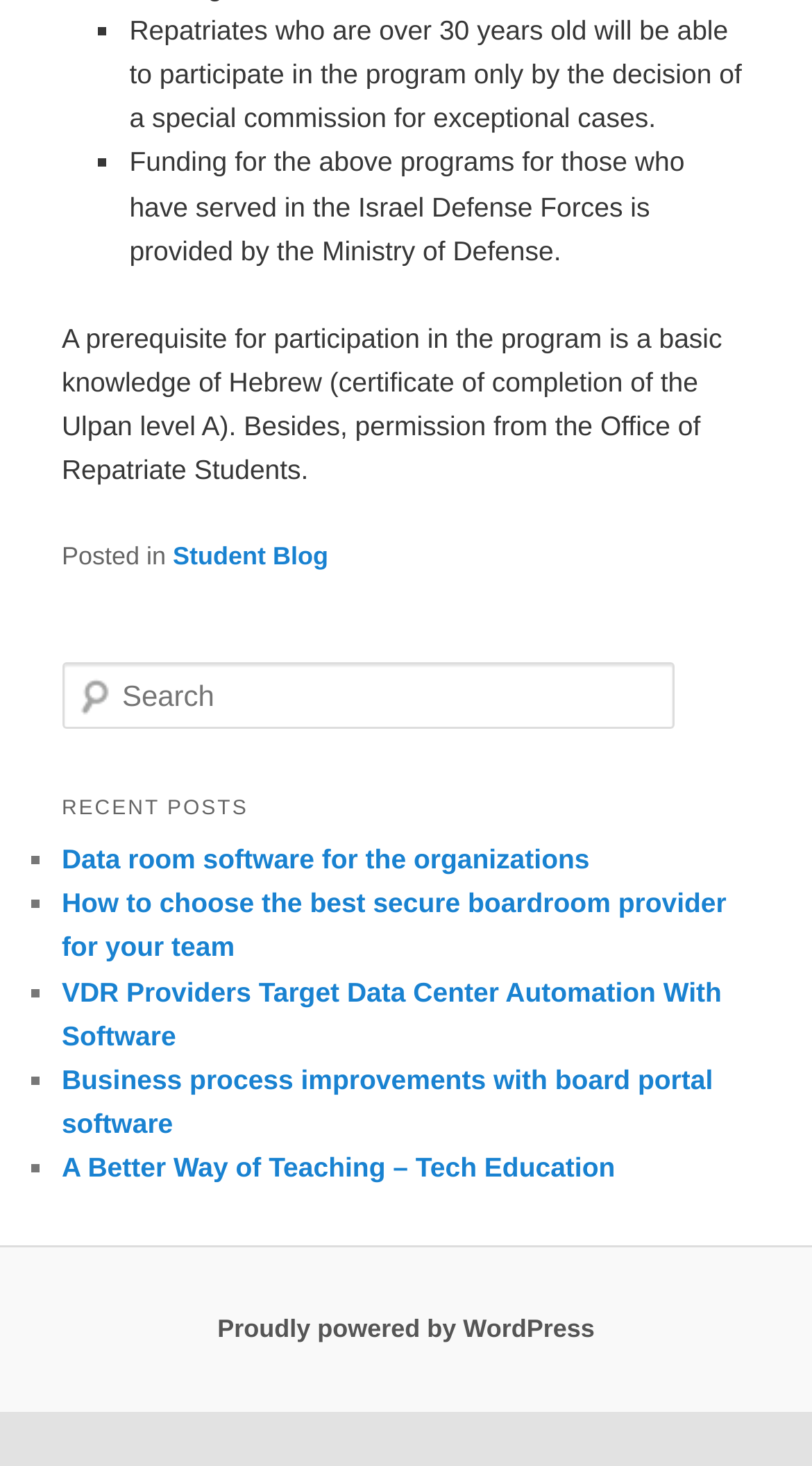Determine the bounding box coordinates for the clickable element to execute this instruction: "View recent post about Data room software for the organizations". Provide the coordinates as four float numbers between 0 and 1, i.e., [left, top, right, bottom].

[0.076, 0.576, 0.726, 0.597]